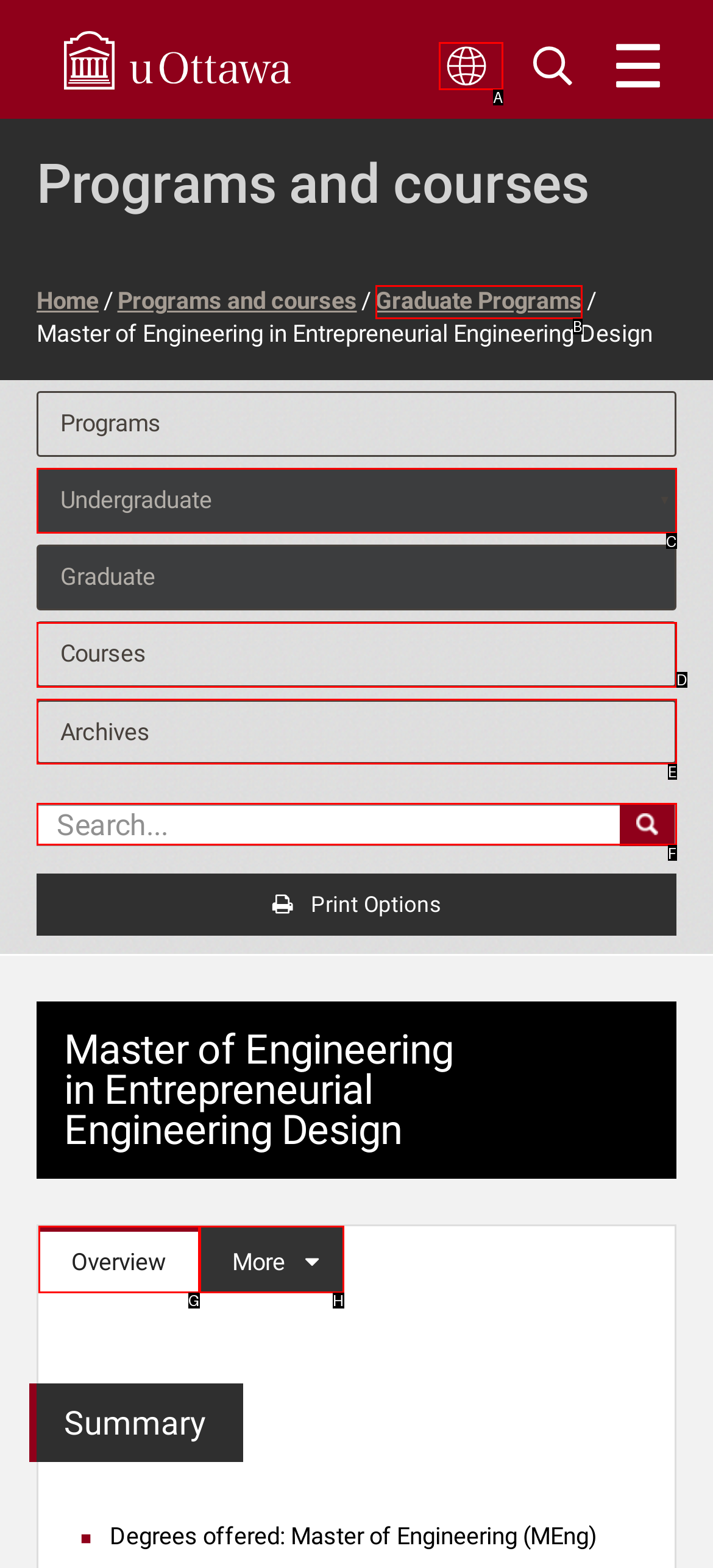Which option corresponds to the following element description: parent_node: Search catalog name="search" placeholder="Search..."?
Please provide the letter of the correct choice.

F